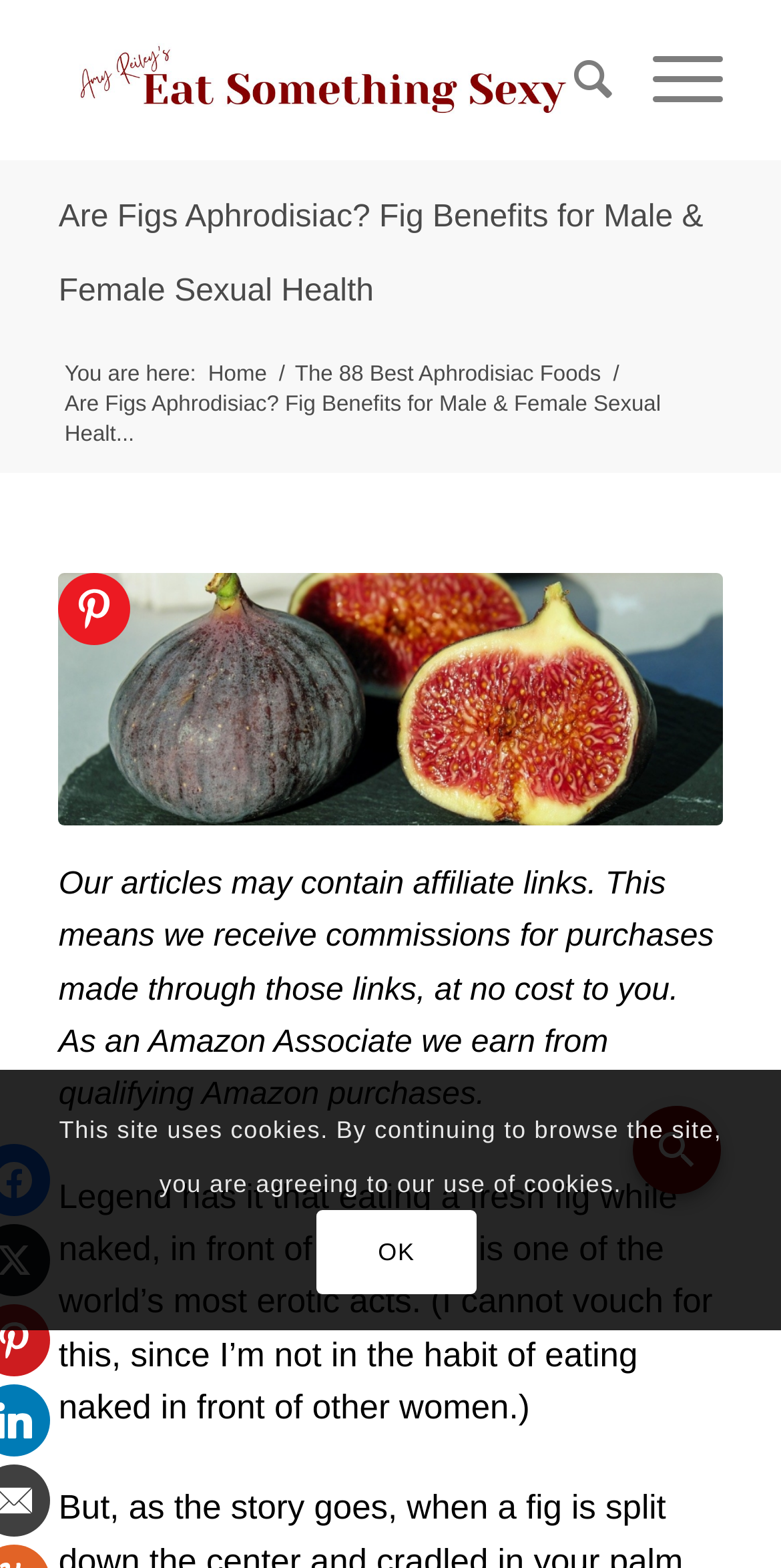Using the provided element description "Home", determine the bounding box coordinates of the UI element.

[0.259, 0.229, 0.349, 0.249]